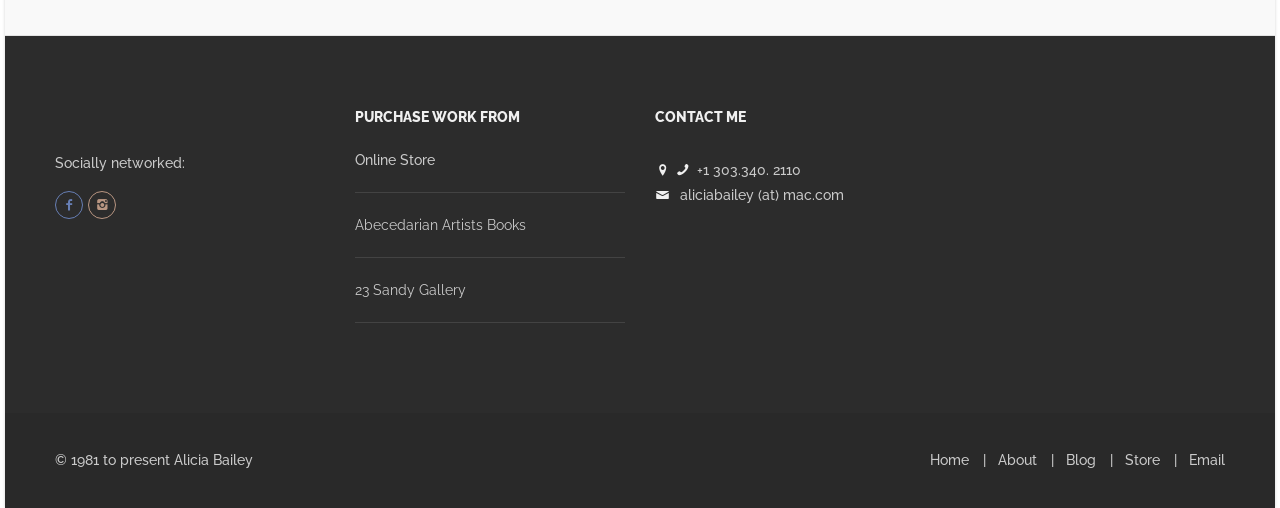Find the bounding box coordinates of the area to click in order to follow the instruction: "Contact through email".

[0.531, 0.368, 0.659, 0.399]